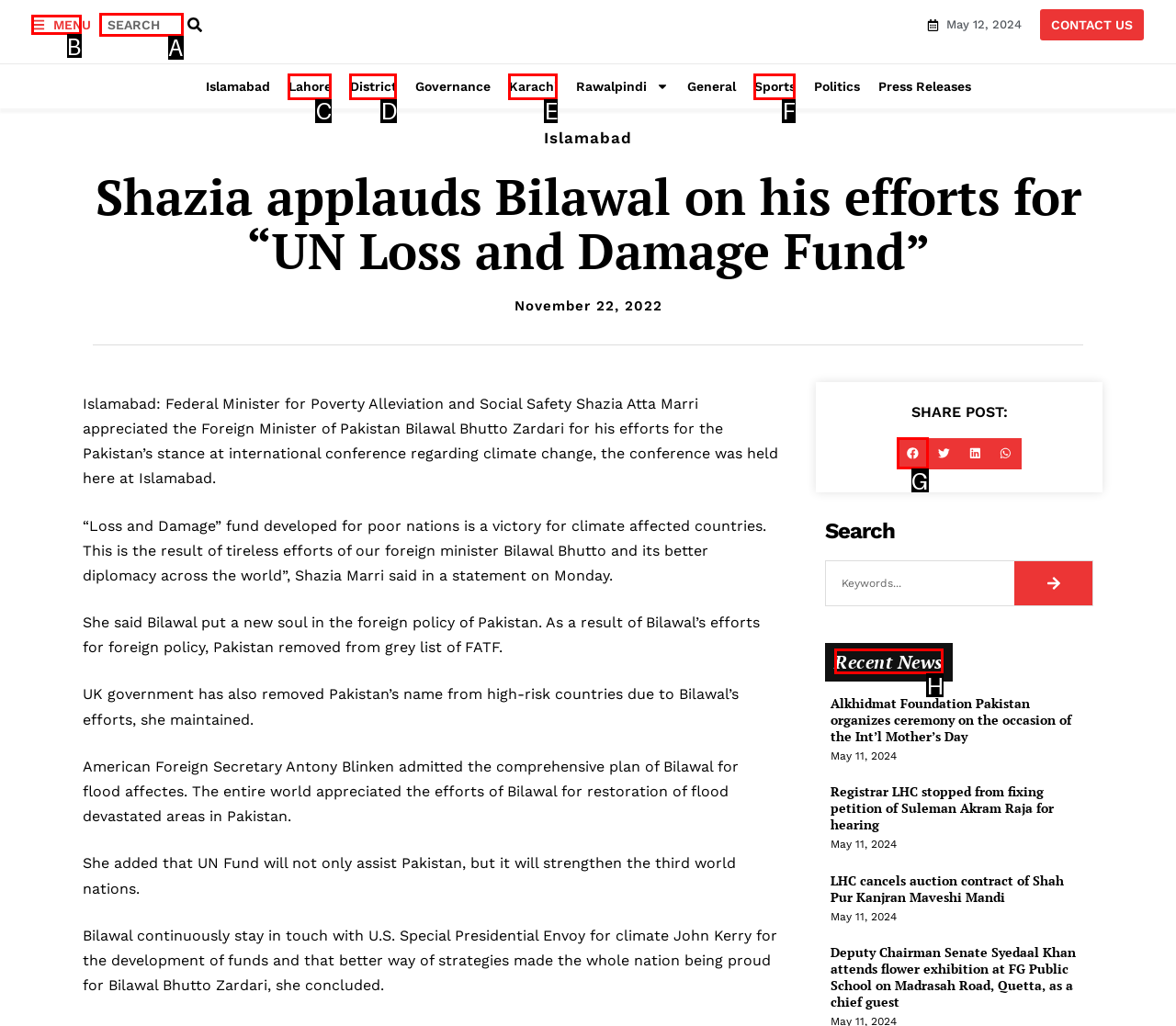Which UI element should be clicked to perform the following task: Click on the MENU link? Answer with the corresponding letter from the choices.

B